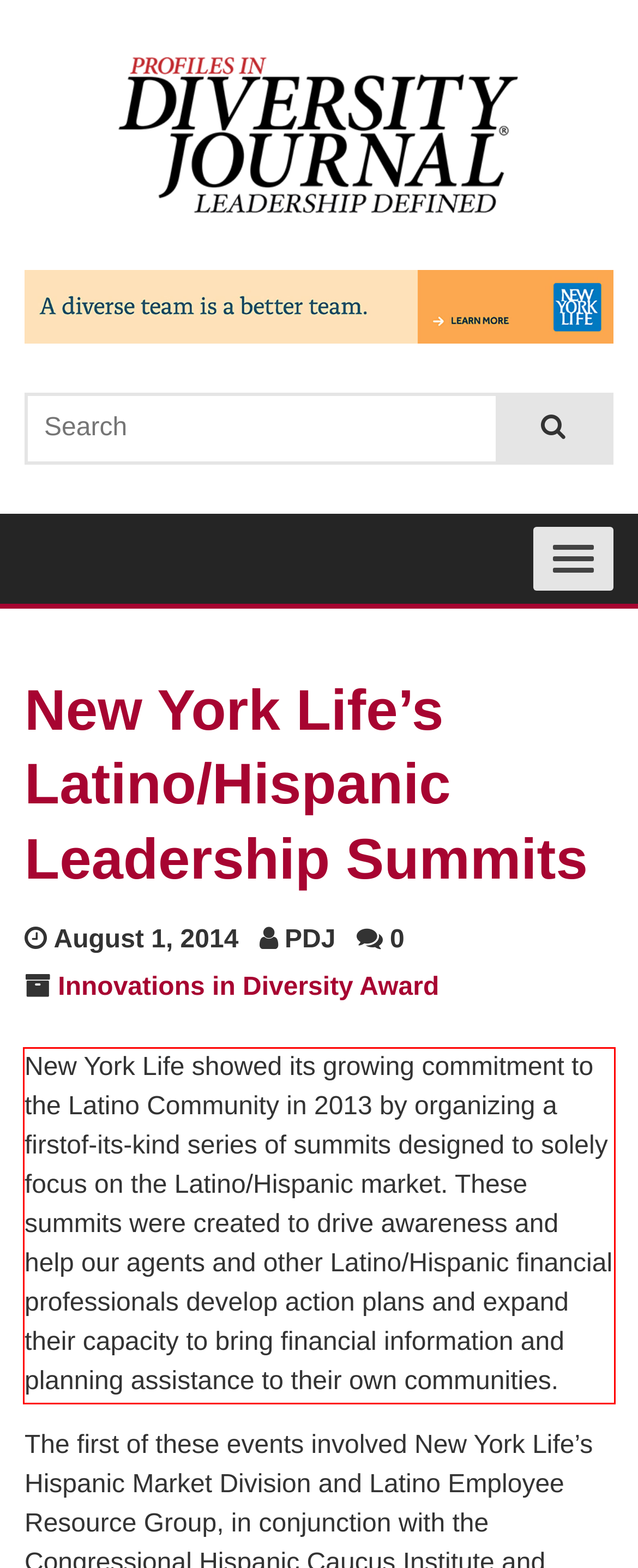Identify the red bounding box in the webpage screenshot and perform OCR to generate the text content enclosed.

New York Life showed its growing commitment to the Latino Community in 2013 by organizing a firstof-its-kind series of summits designed to solely focus on the Latino/Hispanic market. These summits were created to drive awareness and help our agents and other Latino/Hispanic financial professionals develop action plans and expand their capacity to bring financial information and planning assistance to their own communities.